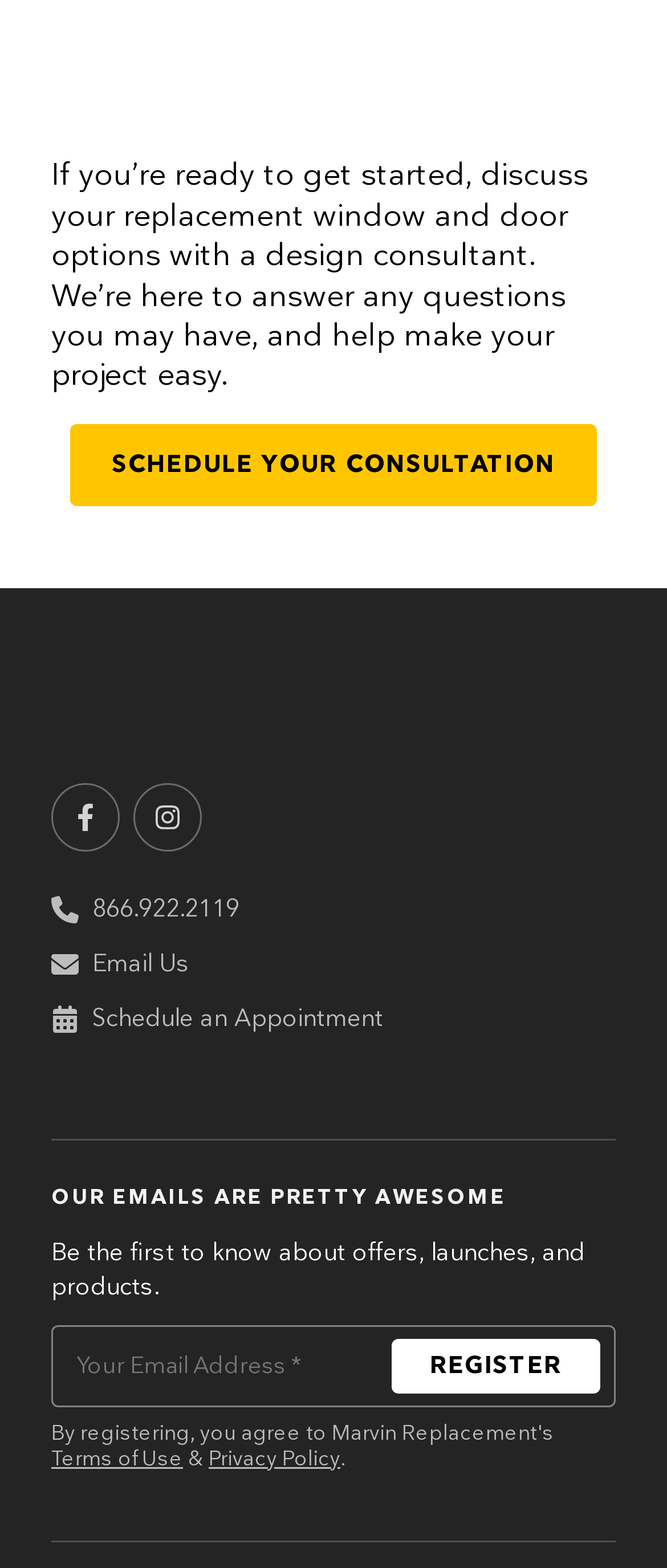Kindly determine the bounding box coordinates for the clickable area to achieve the given instruction: "Register".

[0.587, 0.854, 0.9, 0.888]